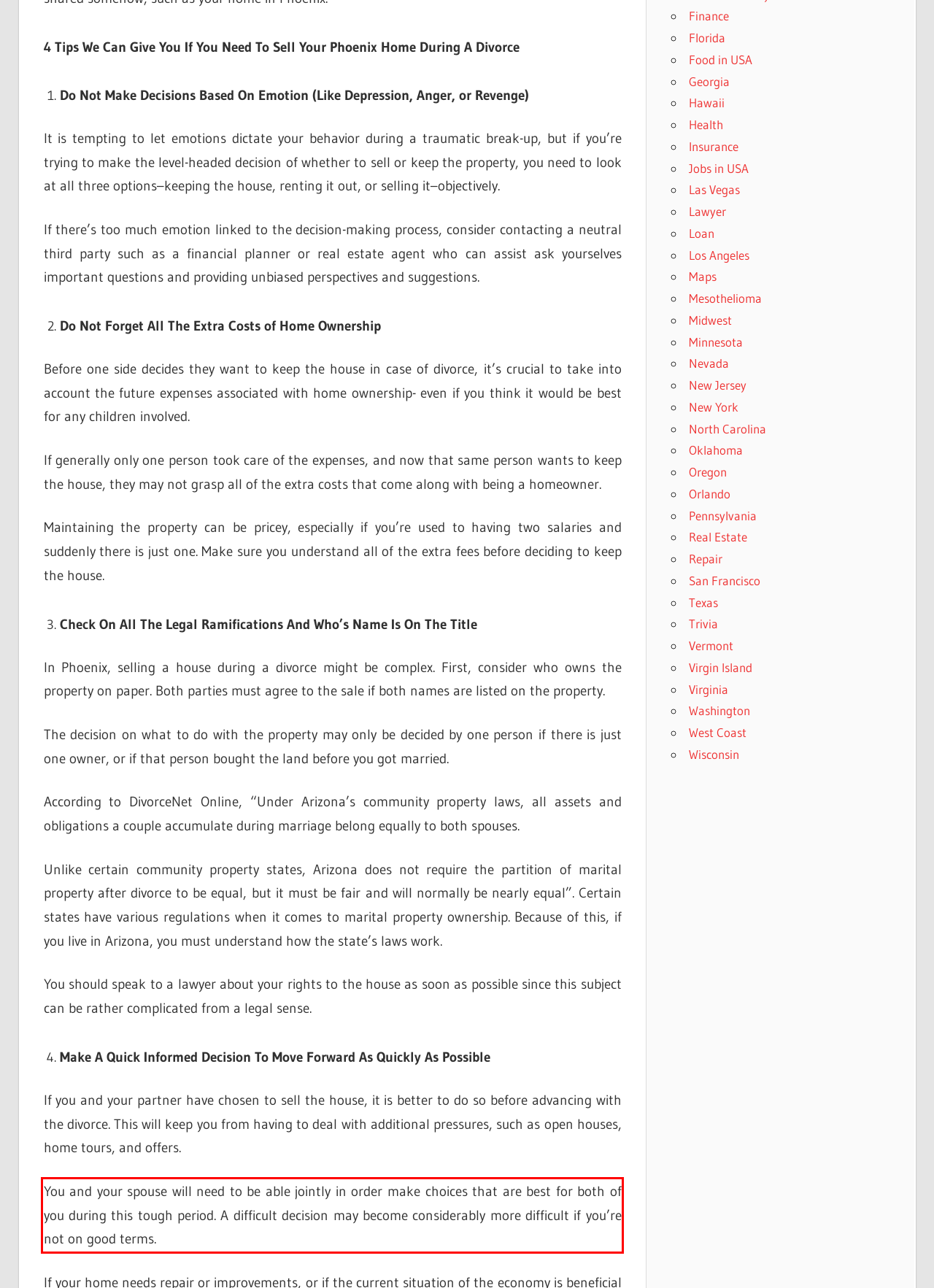Observe the screenshot of the webpage that includes a red rectangle bounding box. Conduct OCR on the content inside this red bounding box and generate the text.

You and your spouse will need to be able jointly in order make choices that are best for both of you during this tough period. A difficult decision may become considerably more difficult if you’re not on good terms.